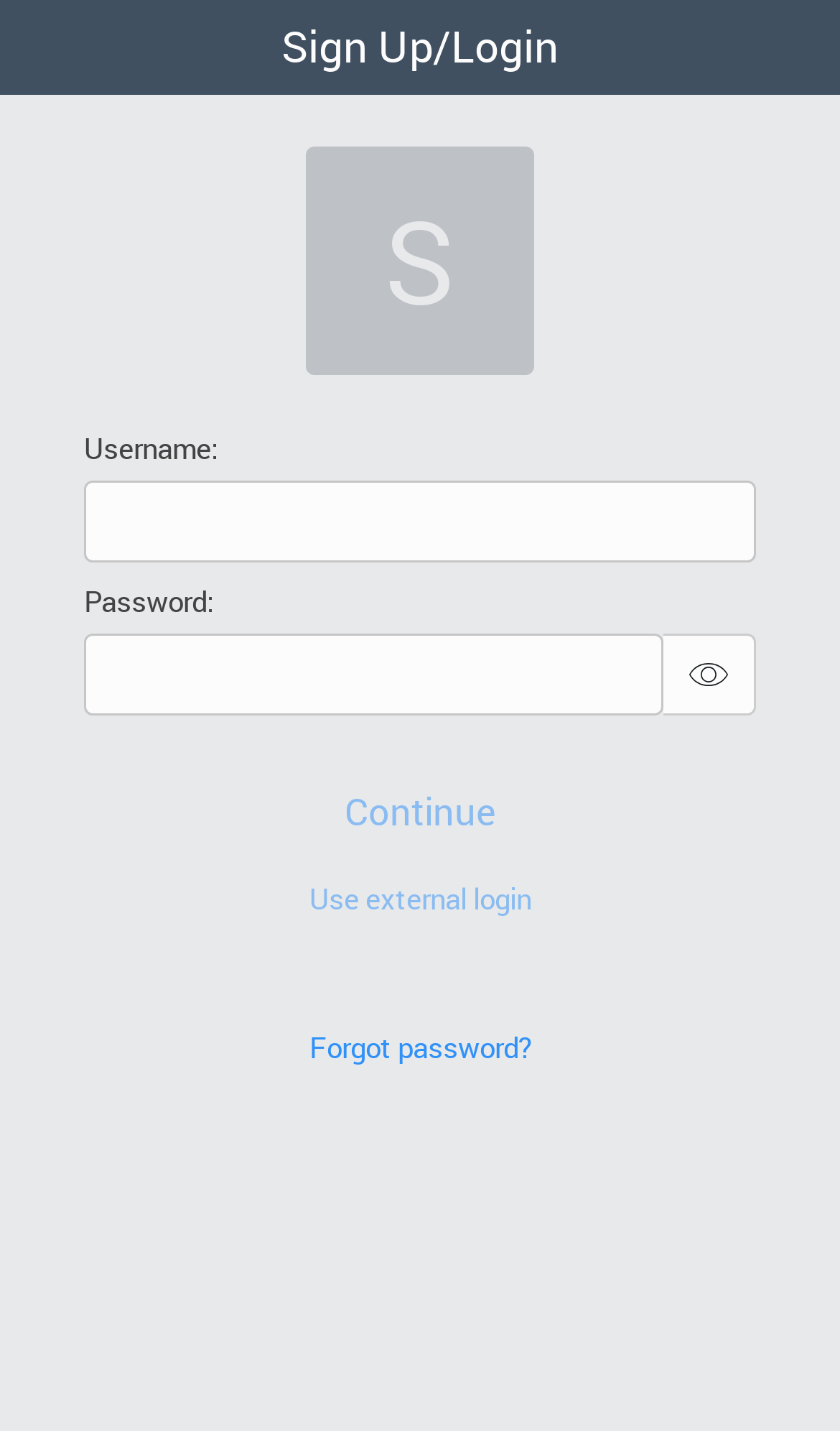Why is the 'Continue' button disabled?
Utilize the information in the image to give a detailed answer to the question.

The 'Continue' button is disabled, indicating that it cannot be clicked. This is likely because the user has not entered valid input in the username and password textboxes, preventing them from proceeding to the next step.